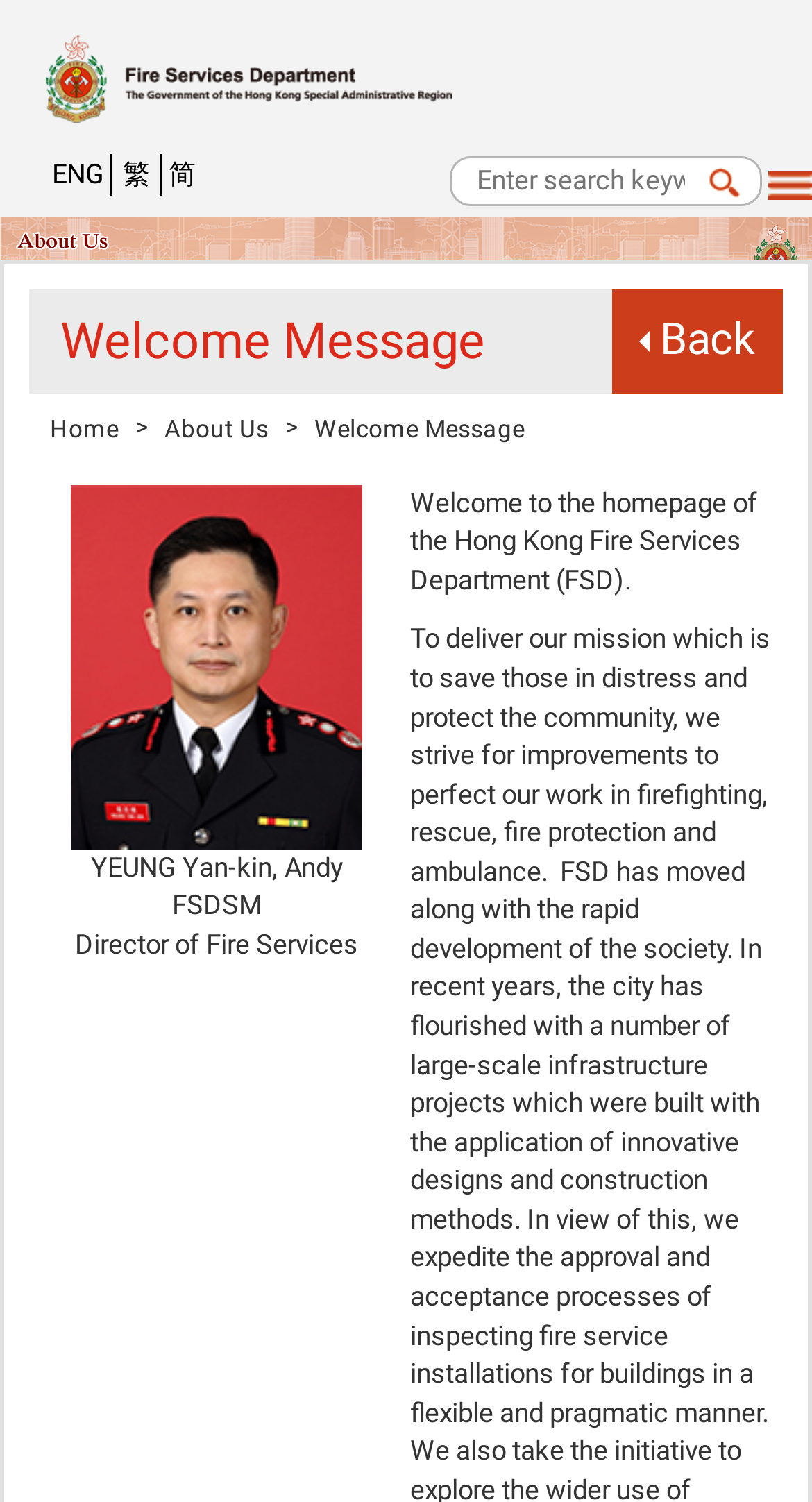Using the elements shown in the image, answer the question comprehensively: Who is the Director of Fire Services?

The webpage contains a photo of the Director of Fire Services, and below the photo, there is a StaticText element with the text 'FSDSM', which is likely the abbreviation of the Director's name.